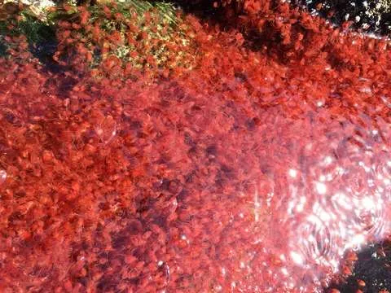Offer a detailed narrative of the scene depicted in the image.

The image depicts a vibrant and colorful underwater scene, showcasing a mass of krill swimming in a shimmering, light-reflected ocean environment. The water is a striking reddish hue, indicative of a large concentration of these small crustaceans, which are a crucial component of the marine ecosystem. The krill appear to be swarming near some seaweed or rocky substrates, illustrating their natural habitat where they often gather for feeding. This visual encapsulates the importance of krill, not only as a food source for numerous marine creatures but also as a representation of the health of oceanic ecosystems. The scene invites viewers to appreciate the intricate balance of marine life and the vital role that krill play within it.